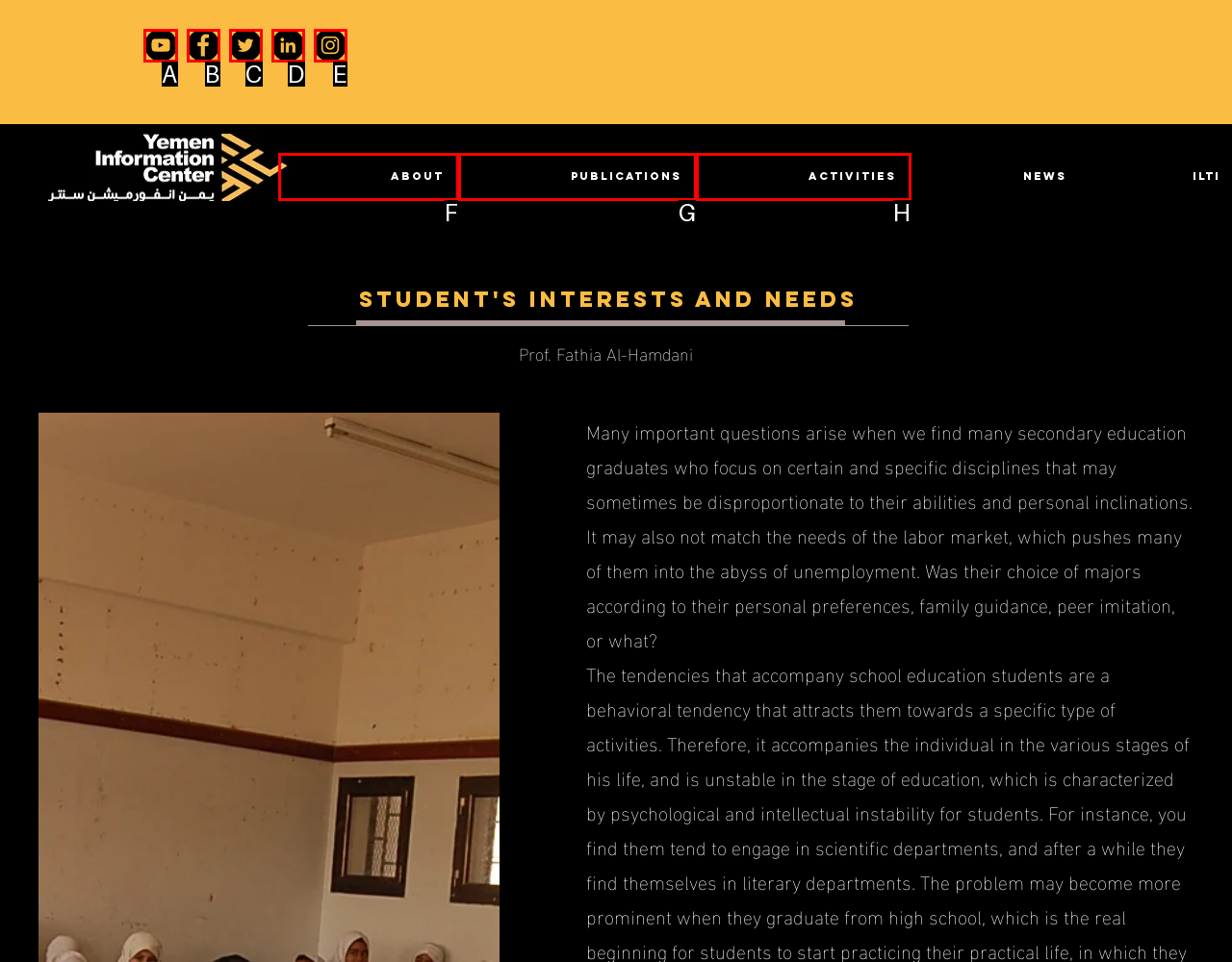Identify the correct UI element to click for this instruction: Visit YIC YouTube Channel
Respond with the appropriate option's letter from the provided choices directly.

A